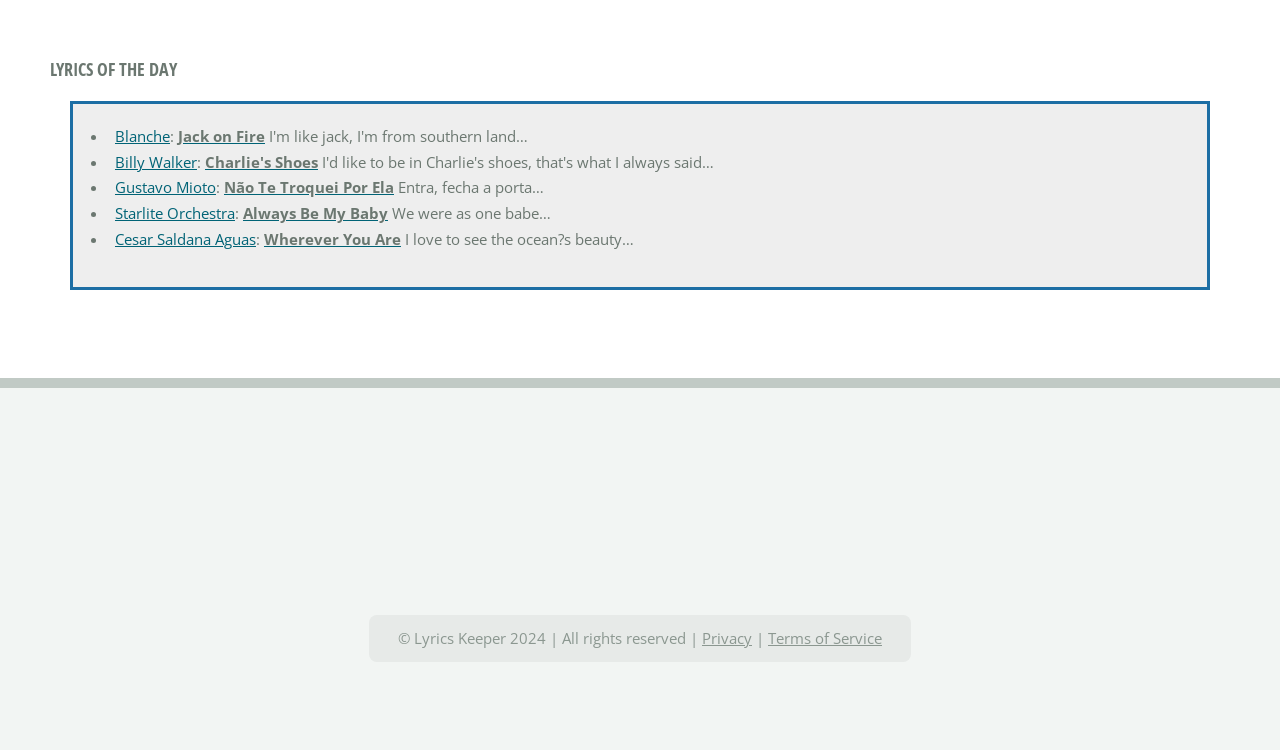Please determine the bounding box coordinates of the element to click in order to execute the following instruction: "Click the 'here' link". The coordinates should be four float numbers between 0 and 1, specified as [left, top, right, bottom].

None